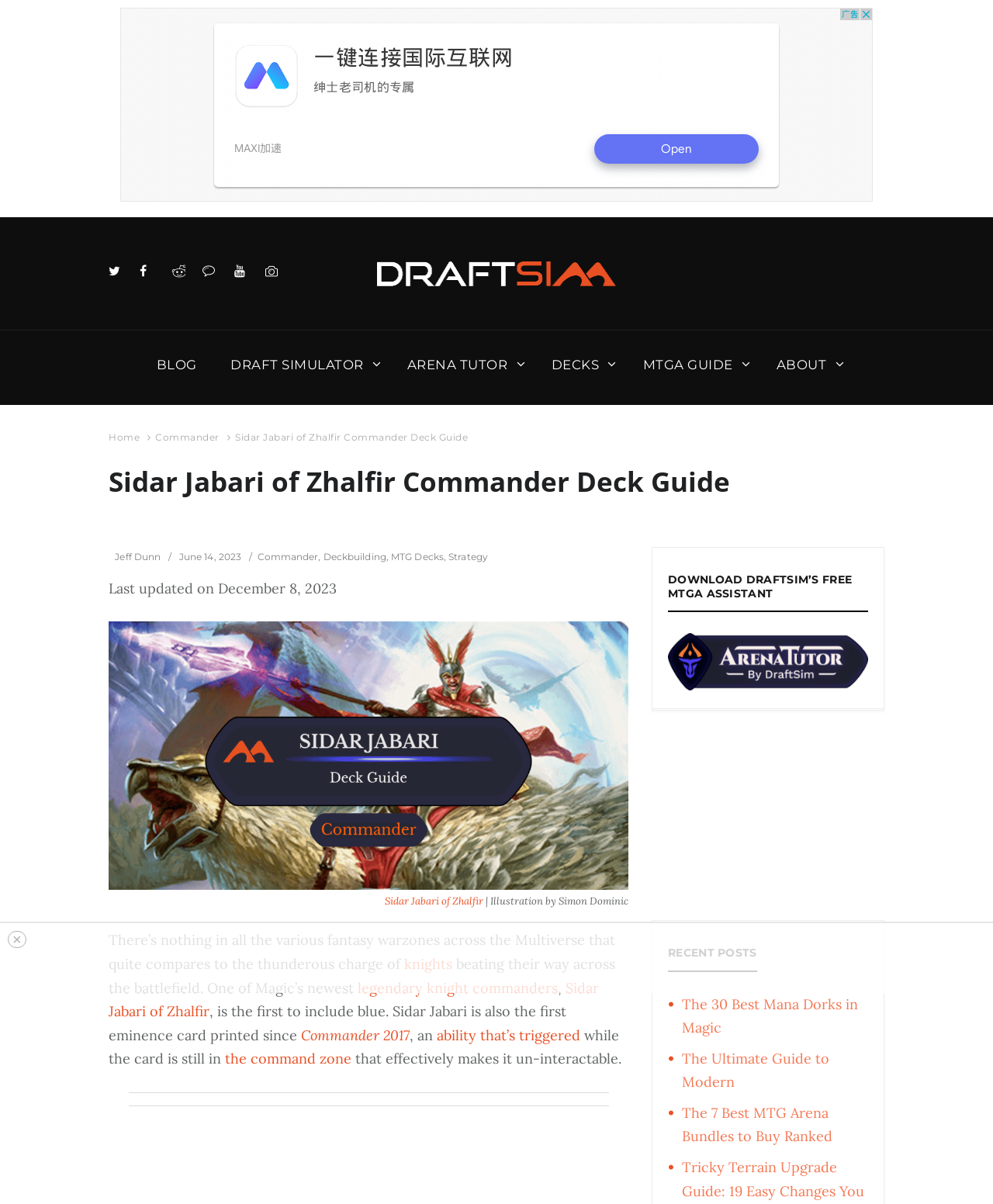What is the type of card that Sidar Jabari of Zhalfir is?
Analyze the screenshot and provide a detailed answer to the question.

I found the answer by reading the text on the webpage, which describes Sidar Jabari of Zhalfir as 'one of Magic’s newest legendary knight commanders'. This text is located in the main content section of the webpage.